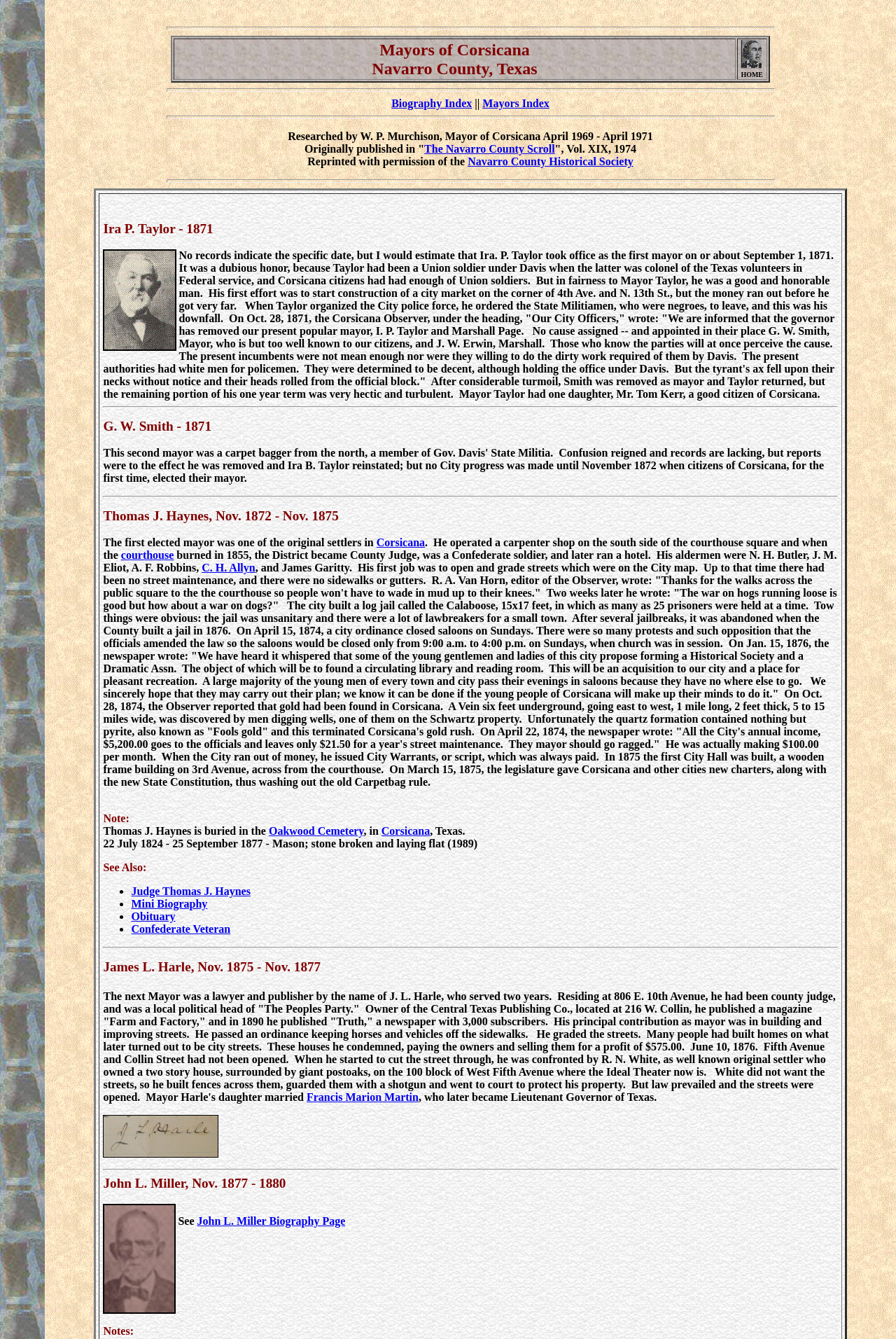Highlight the bounding box coordinates of the element that should be clicked to carry out the following instruction: "Click on the link 'Biography Index'". The coordinates must be given as four float numbers ranging from 0 to 1, i.e., [left, top, right, bottom].

[0.437, 0.073, 0.527, 0.082]